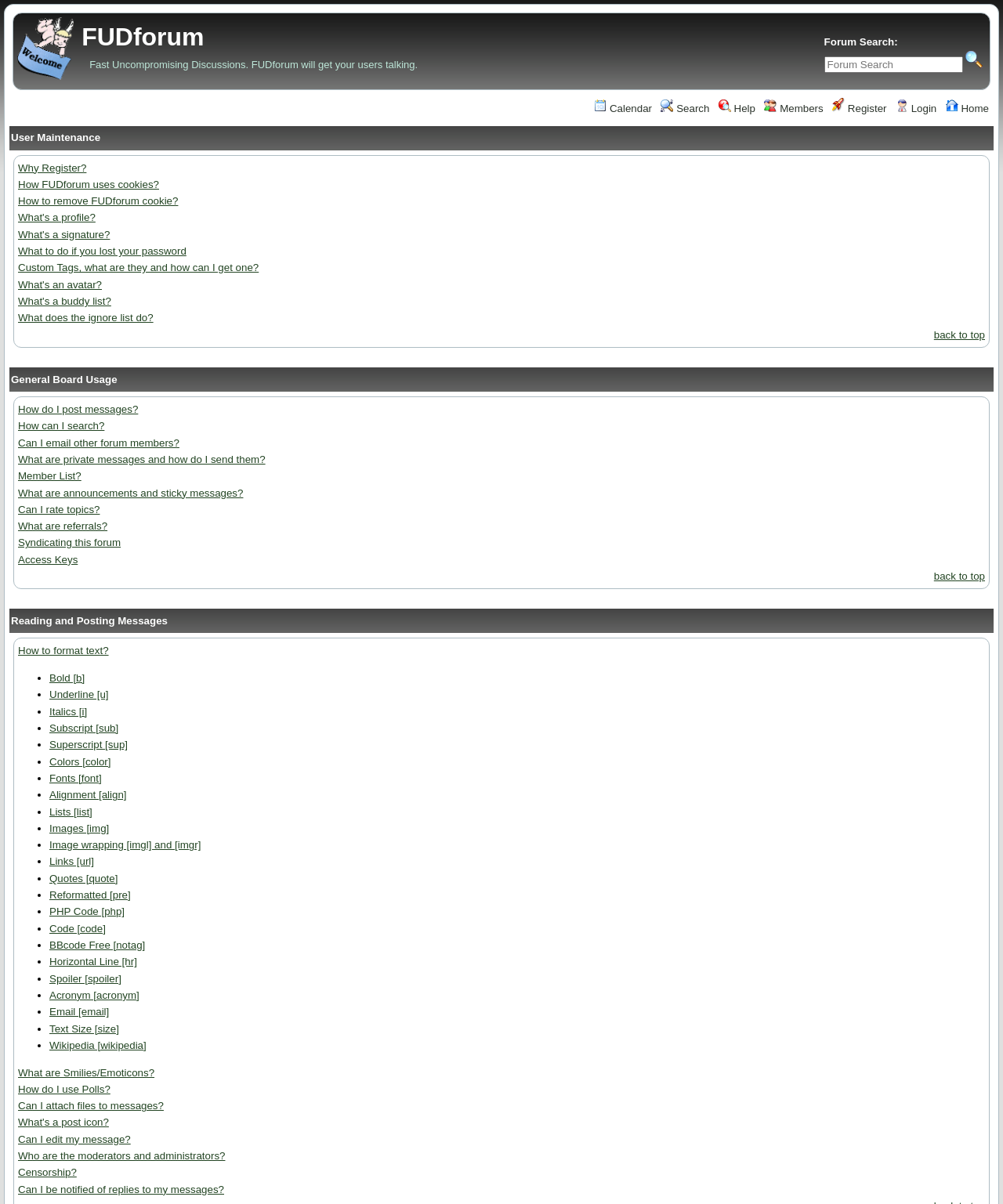Using the provided description: "2022 FIFA World Cup", find the bounding box coordinates of the corresponding UI element. The output should be four float numbers between 0 and 1, in the format [left, top, right, bottom].

None